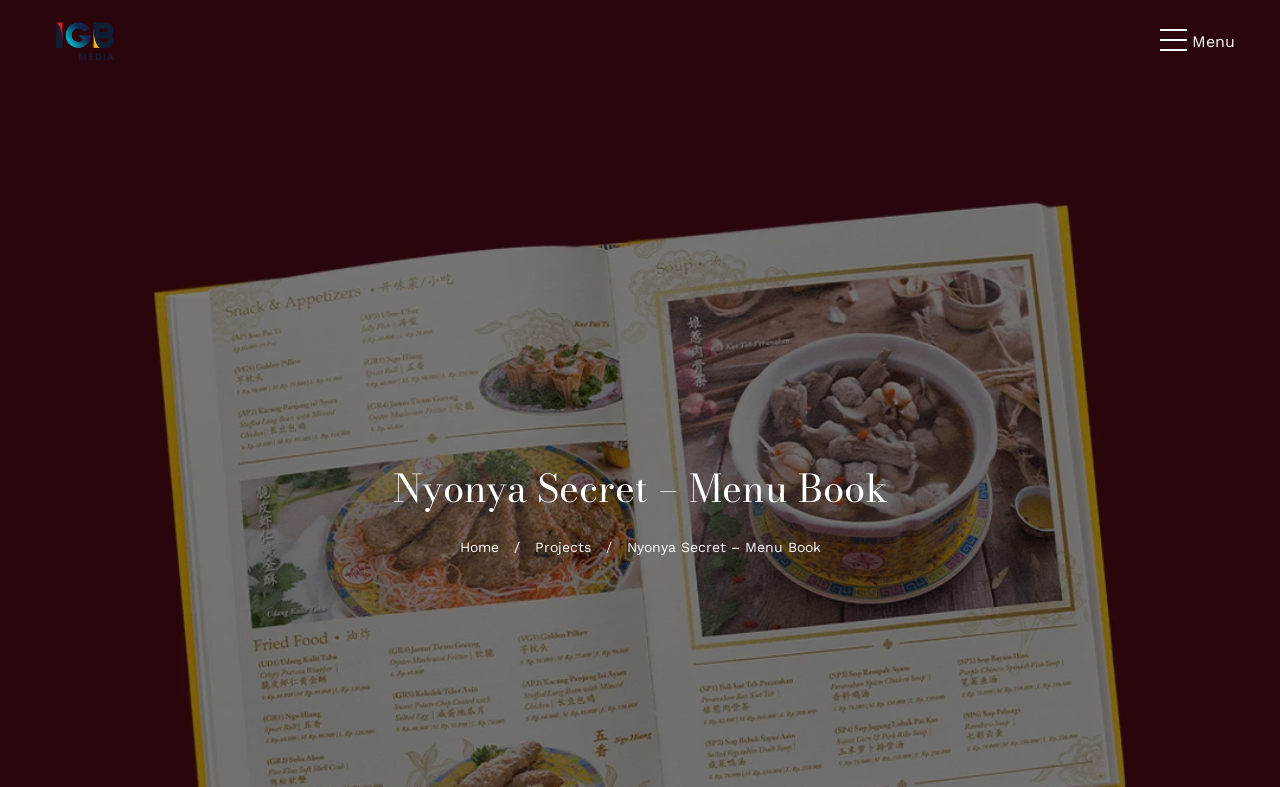Using a single word or phrase, answer the following question: 
How many navigation links are there?

3